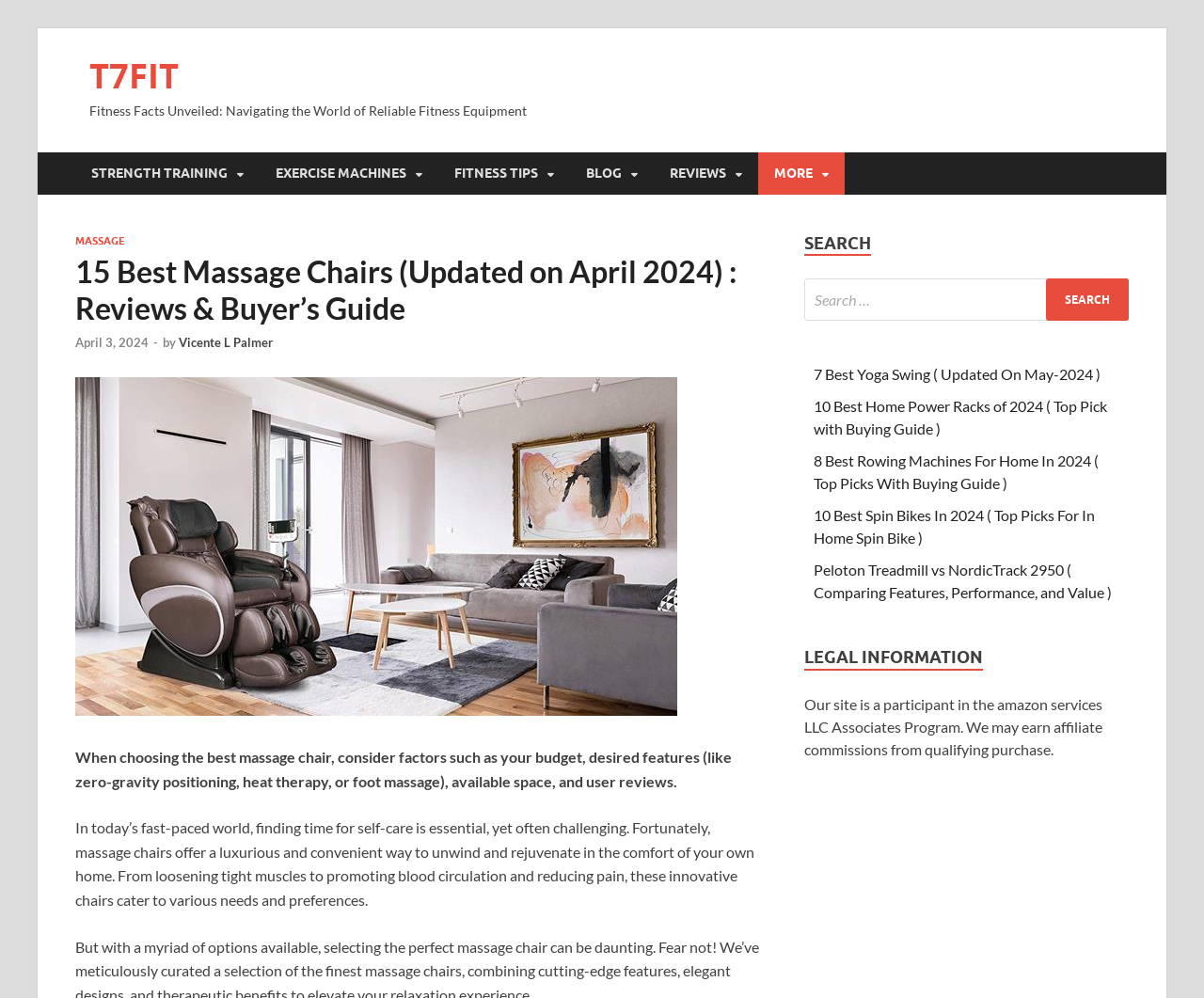Determine the bounding box coordinates for the element that should be clicked to follow this instruction: "Learn about the 10 Best Home Power Racks of 2024". The coordinates should be given as four float numbers between 0 and 1, in the format [left, top, right, bottom].

[0.676, 0.398, 0.92, 0.438]